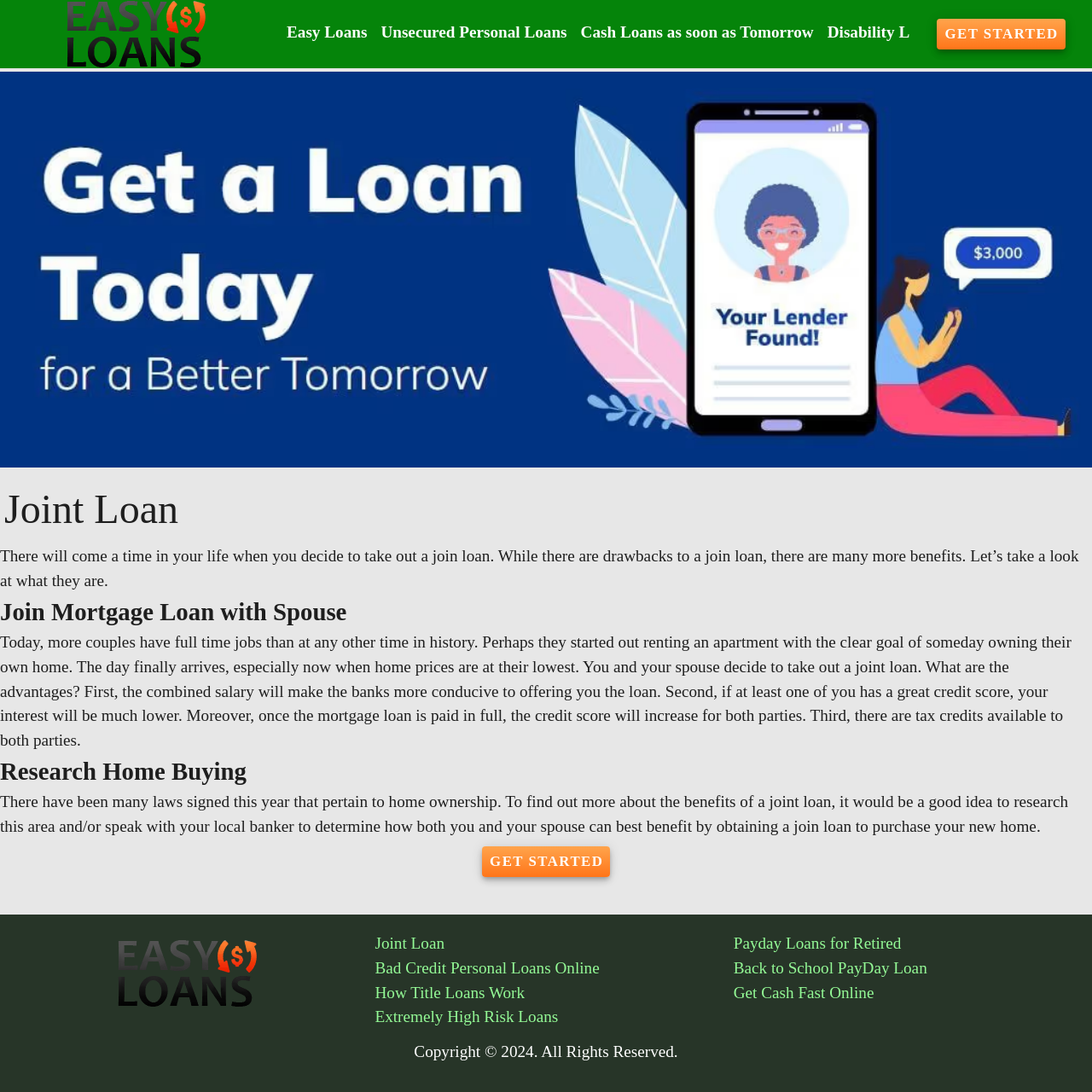Please specify the bounding box coordinates of the clickable section necessary to execute the following command: "Click 'Apply Now - Get A Loan Today' link".

[0.0, 0.066, 1.0, 0.428]